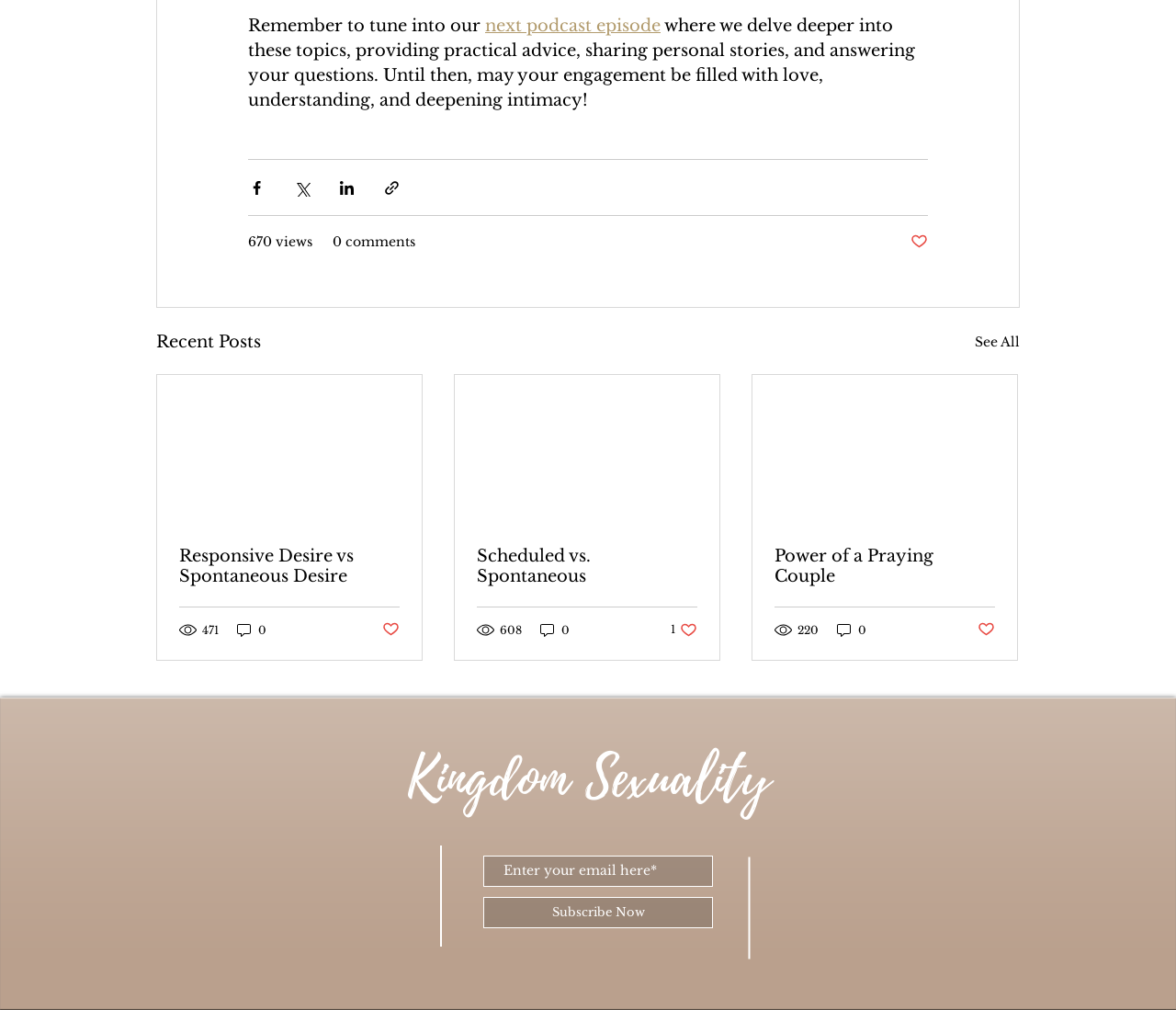Respond with a single word or phrase to the following question: What is the purpose of the button with the text 'Share via Facebook'?

To share content on Facebook